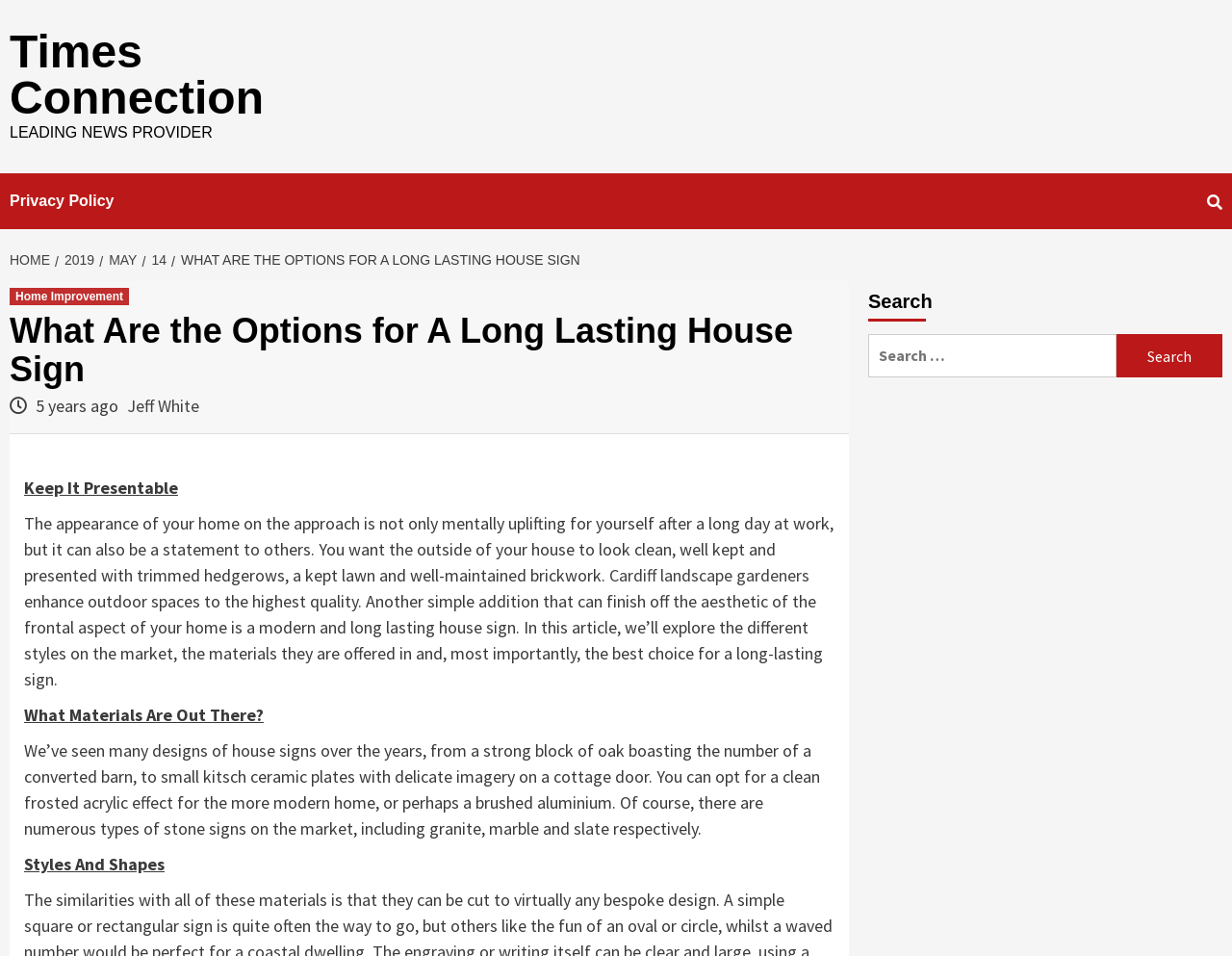Based on the element description: "Cardiff landscape gardeners", identify the bounding box coordinates for this UI element. The coordinates must be four float numbers between 0 and 1, listed as [left, top, right, bottom].

[0.495, 0.59, 0.657, 0.613]